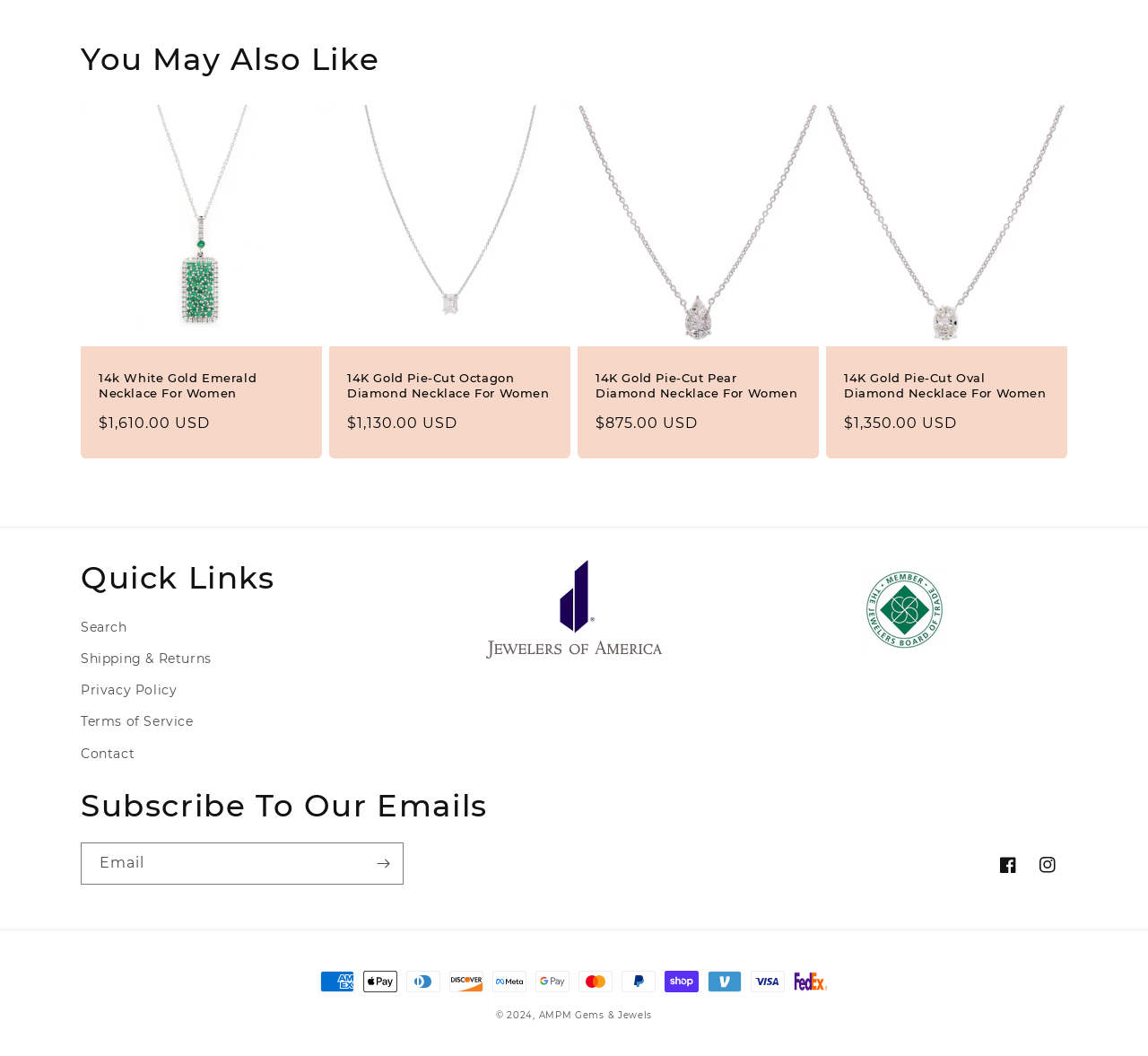Please identify the bounding box coordinates of where to click in order to follow the instruction: "Click the '14k White Gold Emerald Necklace For Women' link".

[0.086, 0.351, 0.265, 0.38]